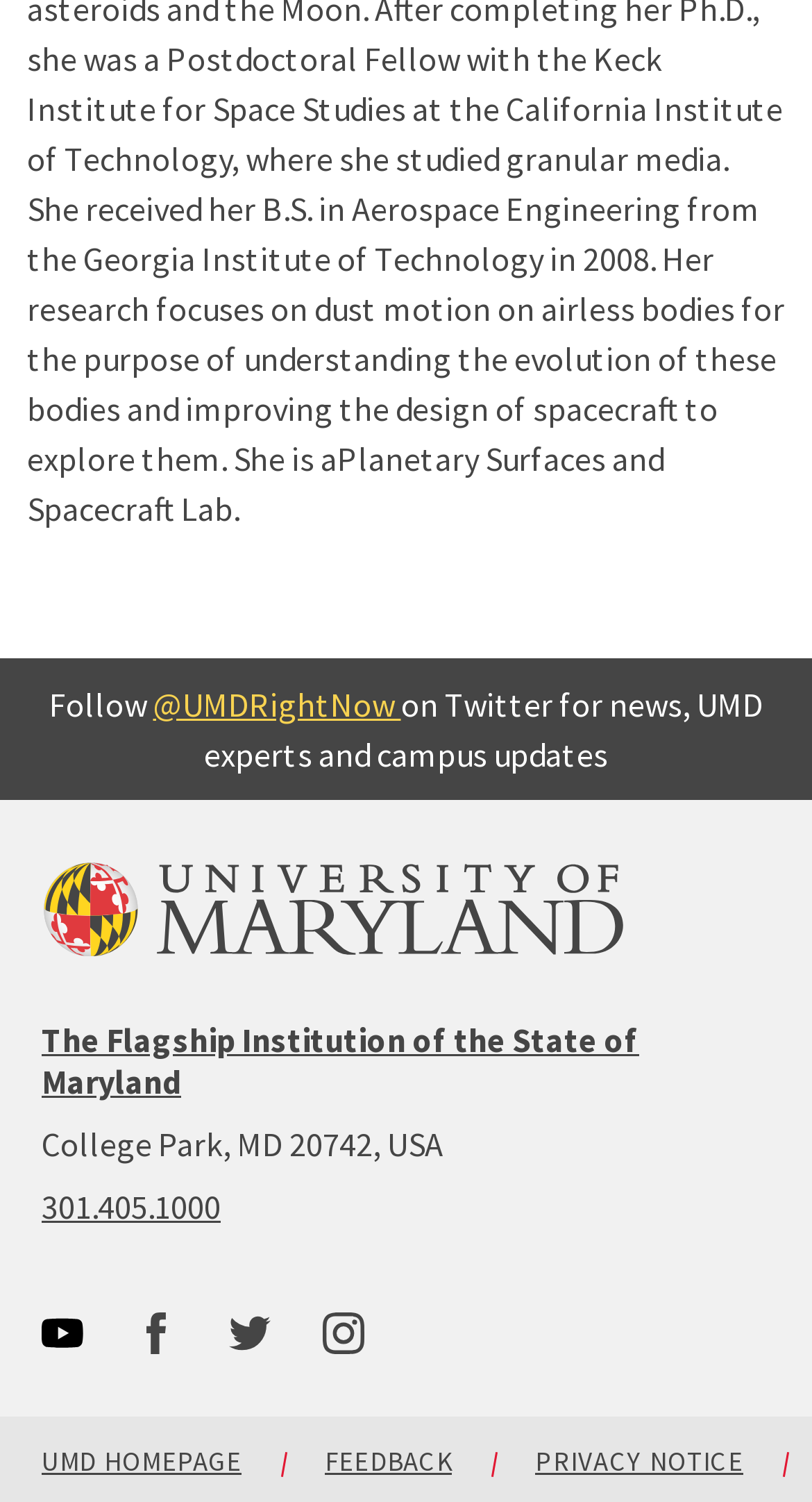Determine the bounding box coordinates of the element that should be clicked to execute the following command: "Watch UMD videos on YouTube".

[0.051, 0.874, 0.103, 0.902]